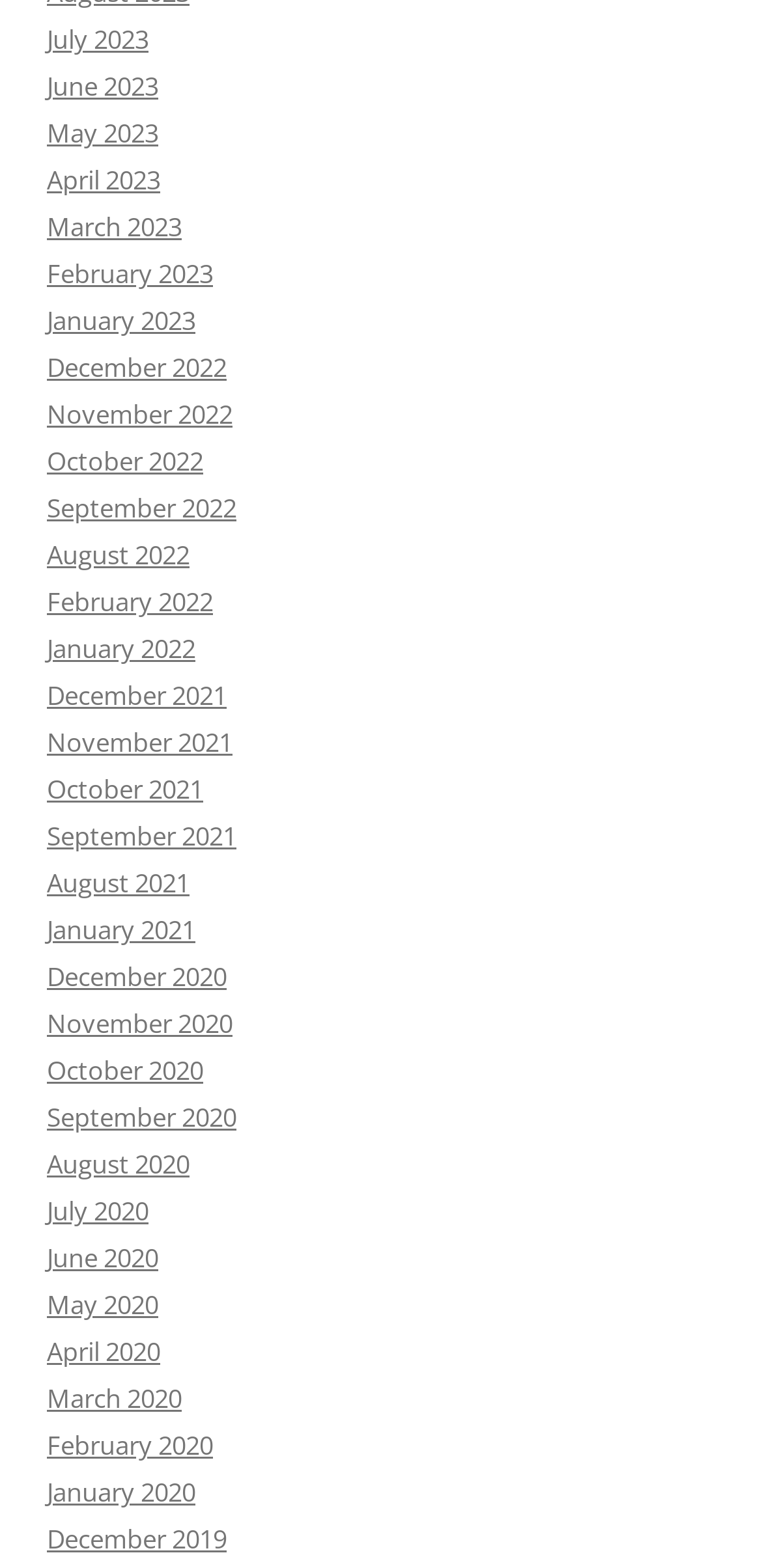Can you show the bounding box coordinates of the region to click on to complete the task described in the instruction: "View January 2022"?

[0.062, 0.403, 0.256, 0.425]